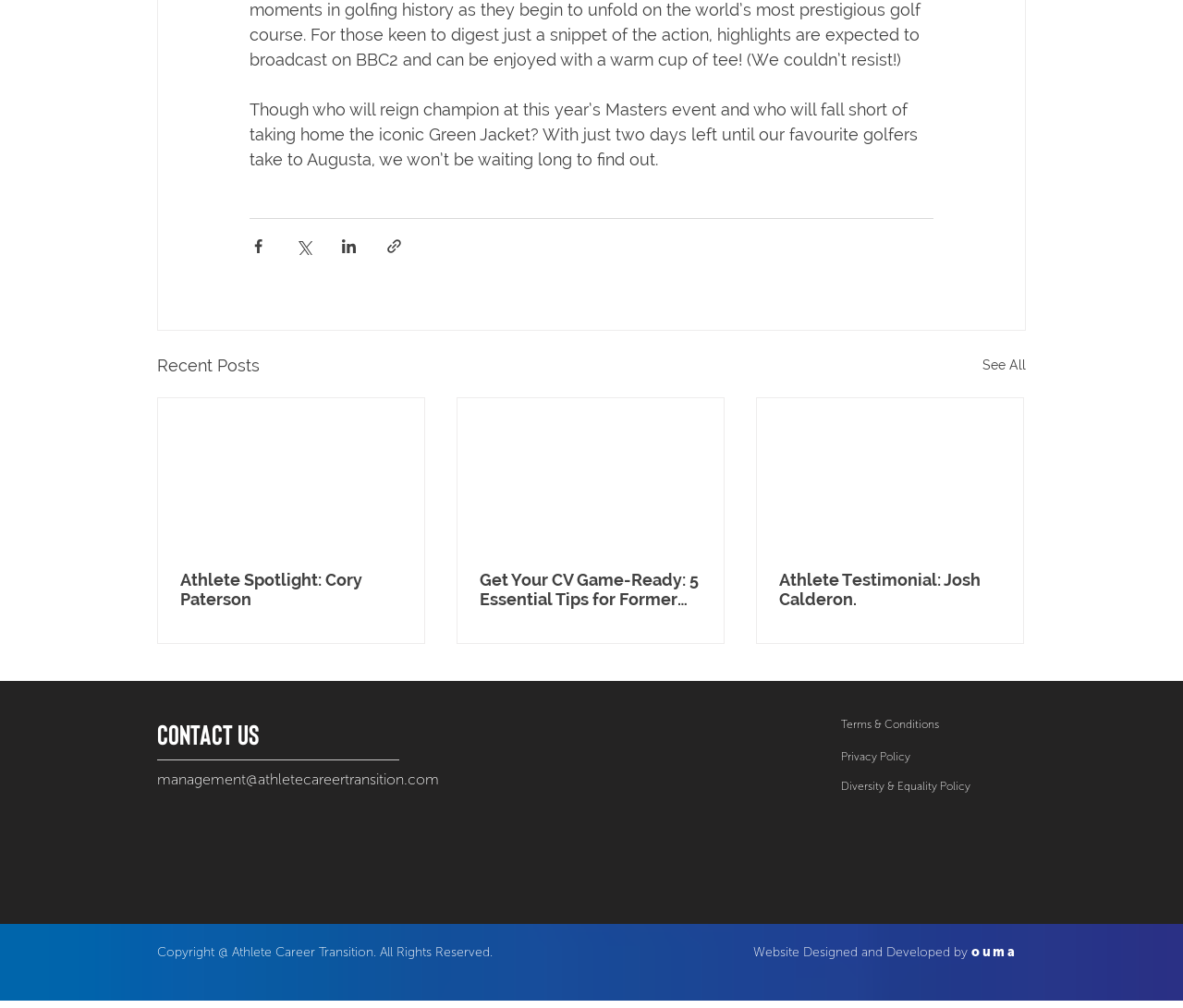How many recent posts are displayed?
Using the visual information from the image, give a one-word or short-phrase answer.

3